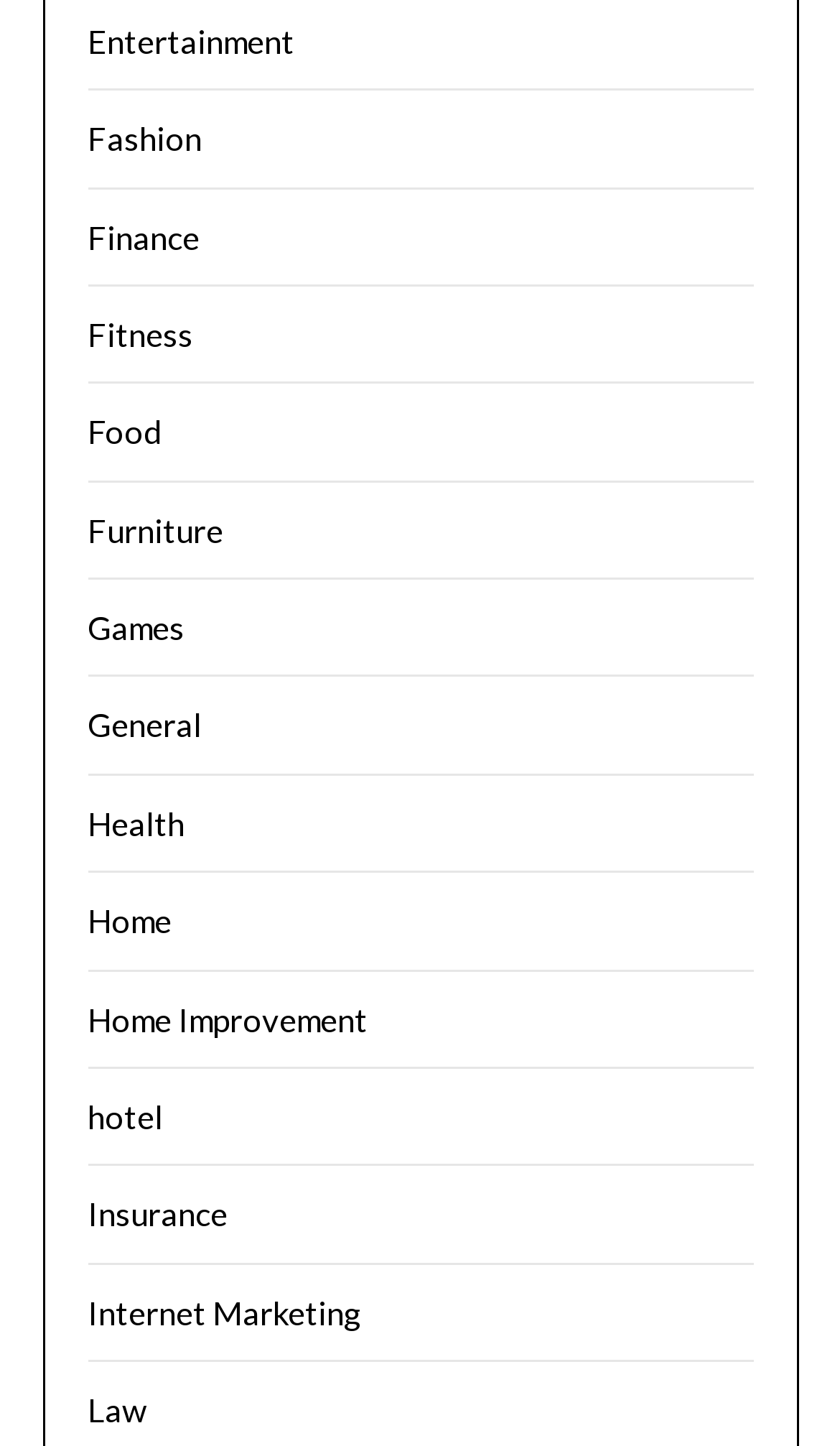Please identify the bounding box coordinates of the element's region that should be clicked to execute the following instruction: "Make a donation". The bounding box coordinates must be four float numbers between 0 and 1, i.e., [left, top, right, bottom].

None